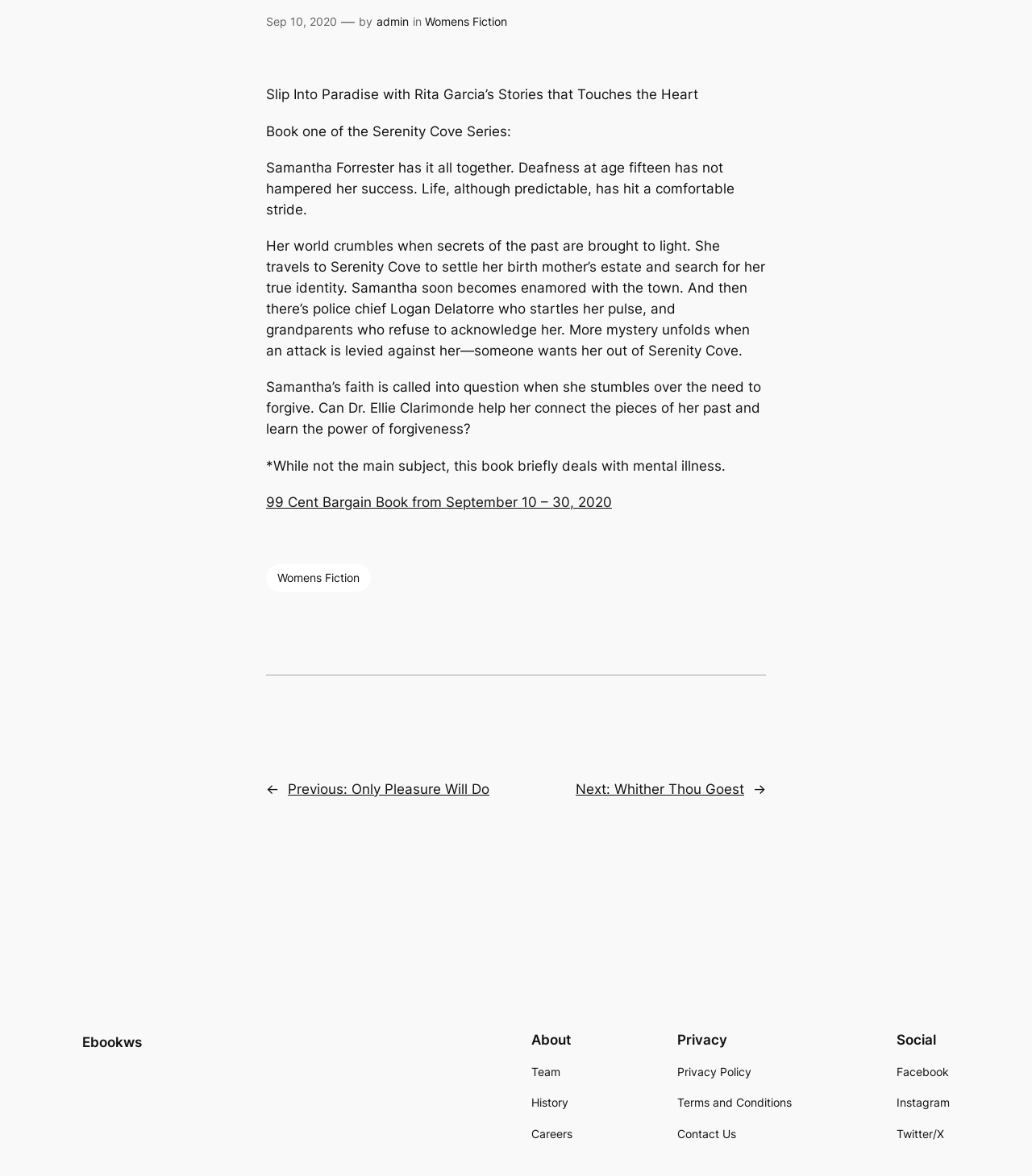Identify the coordinates of the bounding box for the element that must be clicked to accomplish the instruction: "Read the study about CBD usage".

None